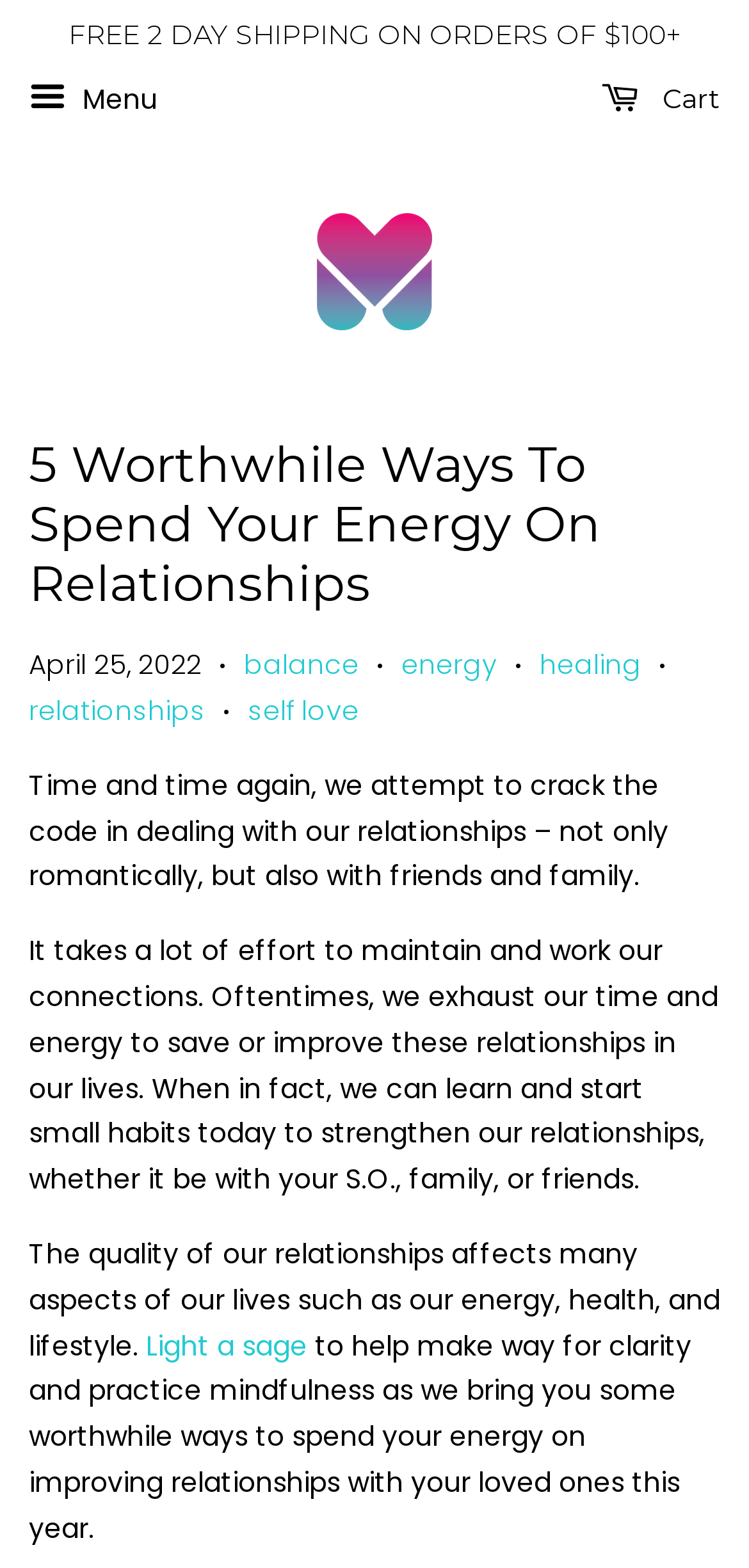Please determine the bounding box of the UI element that matches this description: Cart 0. The coordinates should be given as (top-left x, top-left y, bottom-right x, bottom-right y), with all values between 0 and 1.

[0.803, 0.044, 0.962, 0.085]